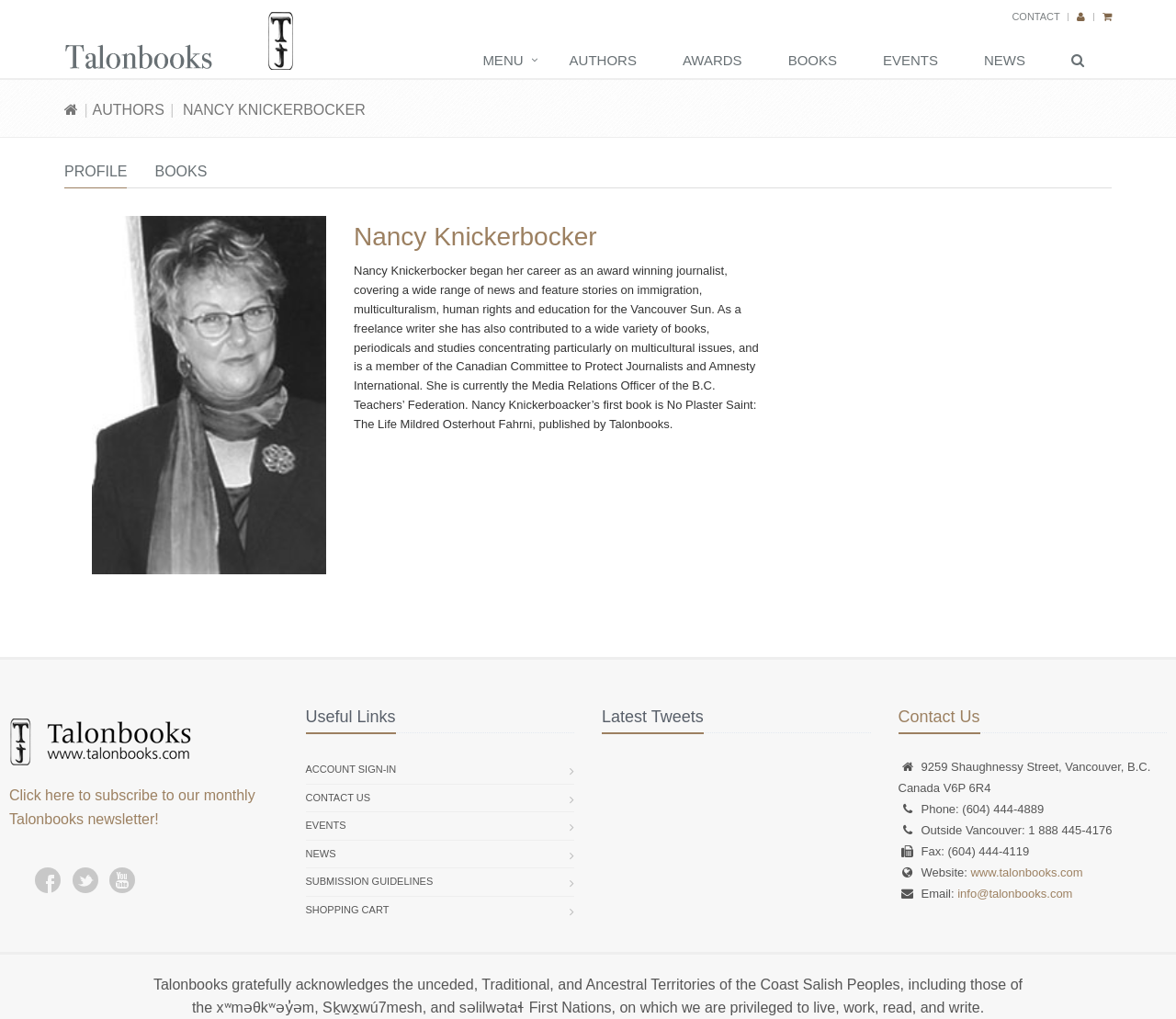Give an extensive and precise description of the webpage.

This webpage is about Nancy Knickerbocker, an author associated with Talonbooks. At the top left corner, there is a logo of Talonbooks, accompanied by a navigation menu with links to "CONTACT", a search icon, and a menu icon. Below the logo, there are links to "MENU", "AUTHORS", "AWARDS", "BOOKS", "EVENTS", and "NEWS".

On the left side of the page, there is a profile section with links to "AUTHORS" and "NANCY KNICKERBOCKER". Below this section, there is a brief biography of Nancy Knickerbocker, describing her career as a journalist and writer, and her involvement with the Canadian Committee to Protect Journalists and Amnesty International.

In the middle of the page, there is a section with a heading "Nancy Knickerbocker" and a link to her name. Below this, there is a paragraph describing her career and her first book, "No Plaster Saint: The Life Mildred Osterhout Fahrni", published by Talonbooks.

At the bottom left corner, there is a section with a logo of Talonbooks and a link to subscribe to their monthly newsletter. Below this, there are links to "ACCOUNT SIGN-IN", "CONTACT US", "EVENTS", "NEWS", "SUBMISSION GUIDELINES", and "SHOPPING CART".

On the right side of the page, there are three sections. The top section has a heading "Useful Links" and links to "ACCOUNT SIGN-IN", "CONTACT US", "EVENTS", and "NEWS". The middle section has a heading "Latest Tweets". The bottom section has a heading "Contact Us" with contact information, including address, phone numbers, fax, website, and email.

At the very bottom of the page, there is a statement acknowledging the unceded, Traditional, and Ancestral Territories of the Coast Salish Peoples.